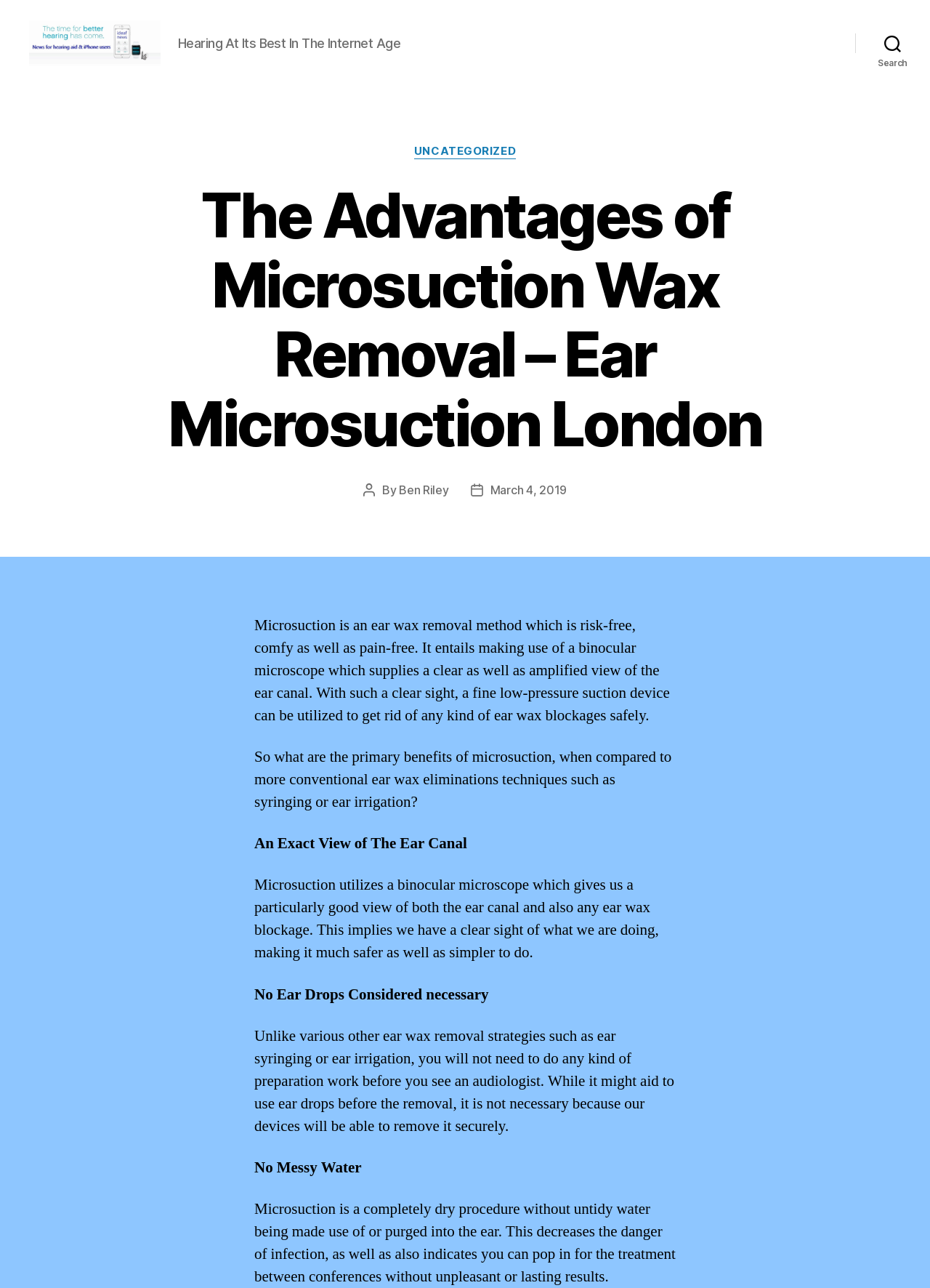Find and extract the text of the primary heading on the webpage.

The Advantages of Microsuction Wax Removal – Ear Microsuction London